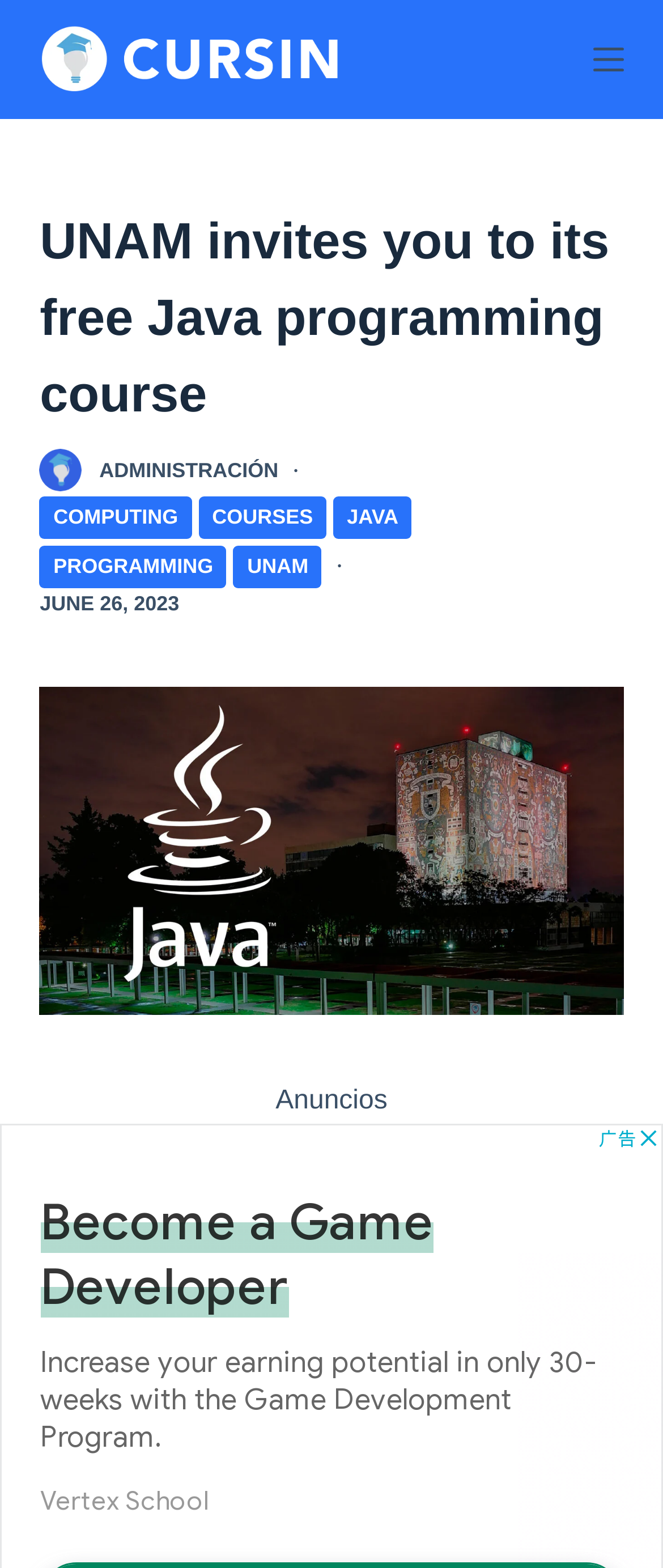Find the bounding box coordinates for the area that must be clicked to perform this action: "Click the 'Cursin' link".

[0.06, 0.016, 0.548, 0.06]